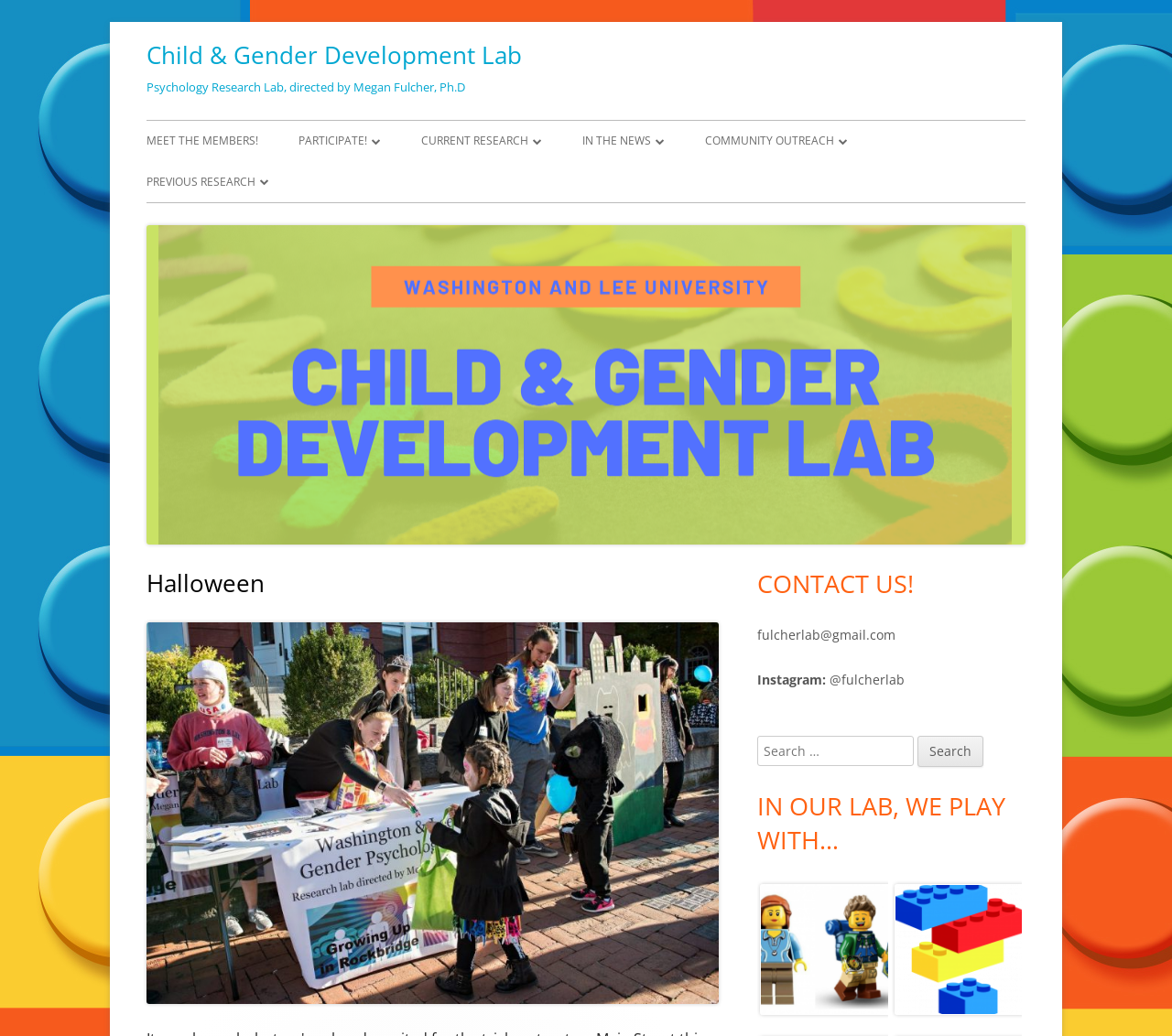Based on the visual content of the image, answer the question thoroughly: What is the social media platform mentioned on the webpage?

The social media platform mentioned on the webpage is Instagram, which can be found in the 'CONTACT US!' section on the right sidebar of the webpage, where it says 'Instagram: @fulcherlab'.